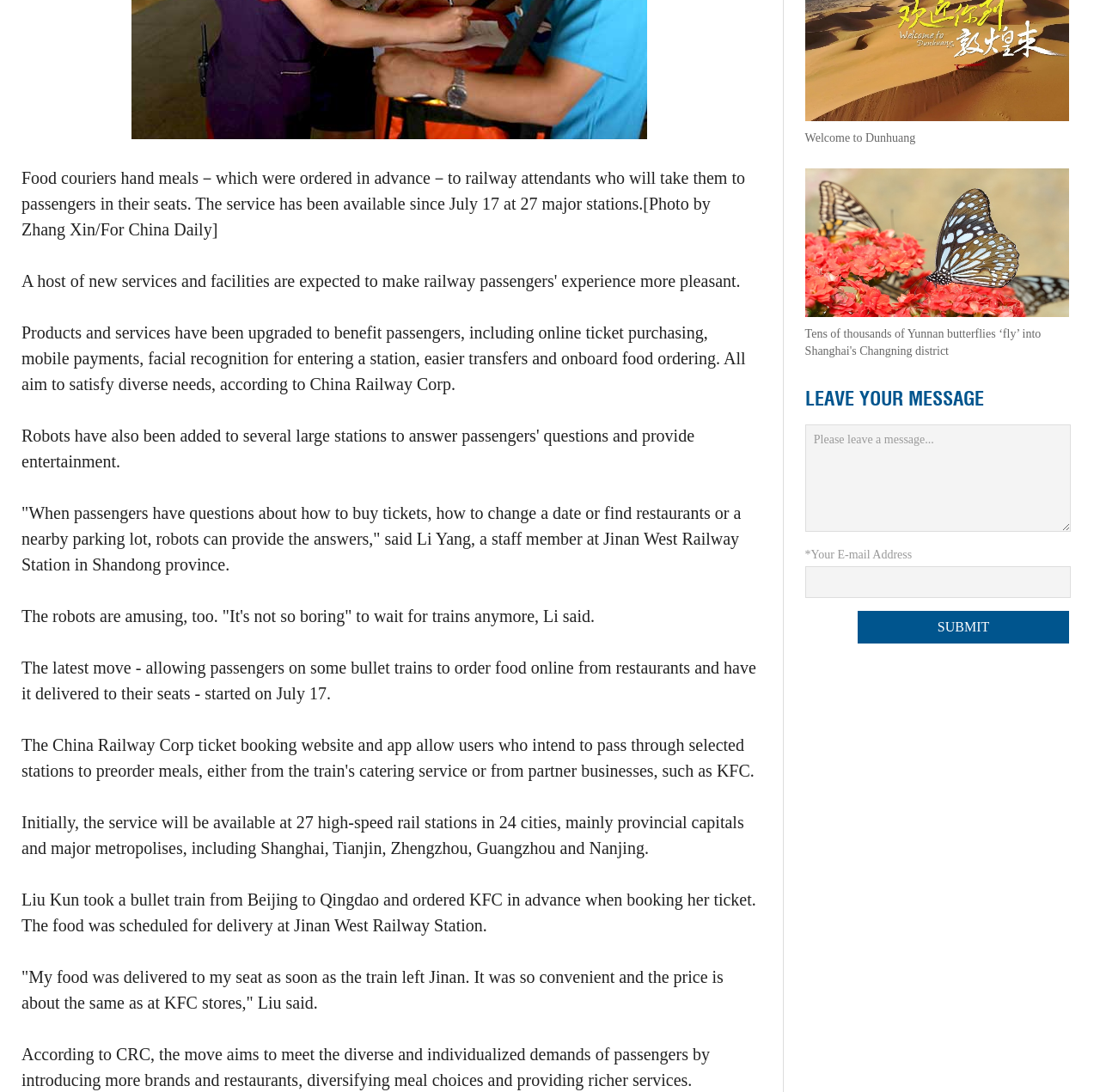Determine the bounding box coordinates for the UI element with the following description: "parent_node: *Your E-mail Address". The coordinates should be four float numbers between 0 and 1, represented as [left, top, right, bottom].

[0.732, 0.519, 0.973, 0.548]